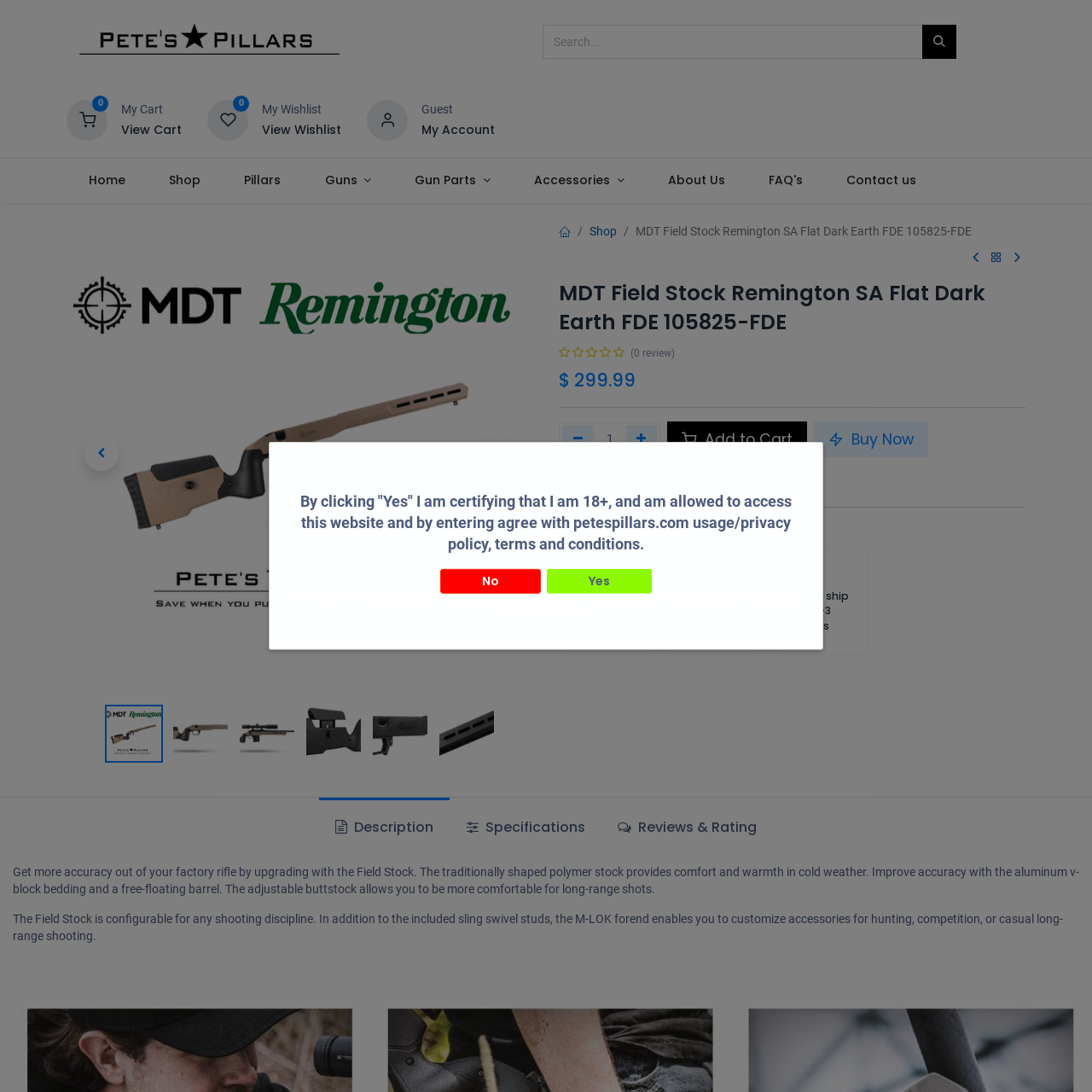Give a one-word or one-phrase response to the question: 
What is the purpose of the 'Add to wishlist' button?

To add the product to the wishlist